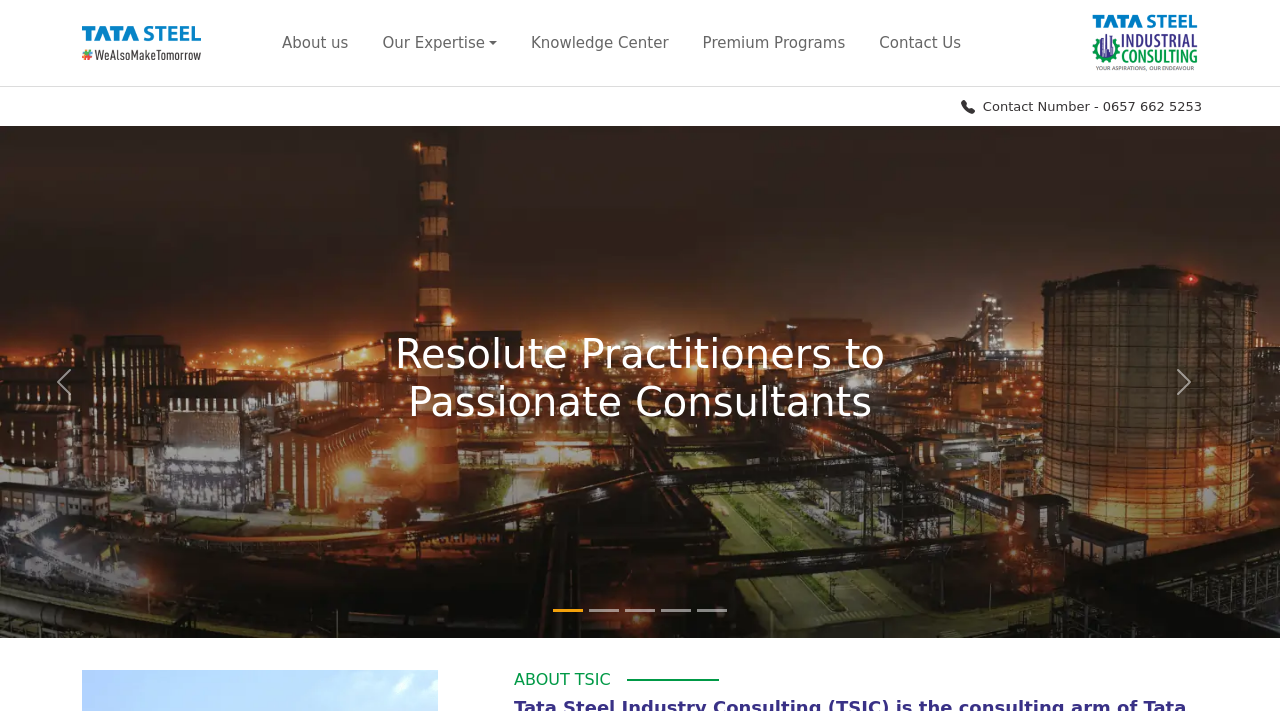Please identify the bounding box coordinates of the element I should click to complete this instruction: 'Read the Knowledge Center'. The coordinates should be given as four float numbers between 0 and 1, like this: [left, top, right, bottom].

[0.412, 0.045, 0.525, 0.076]